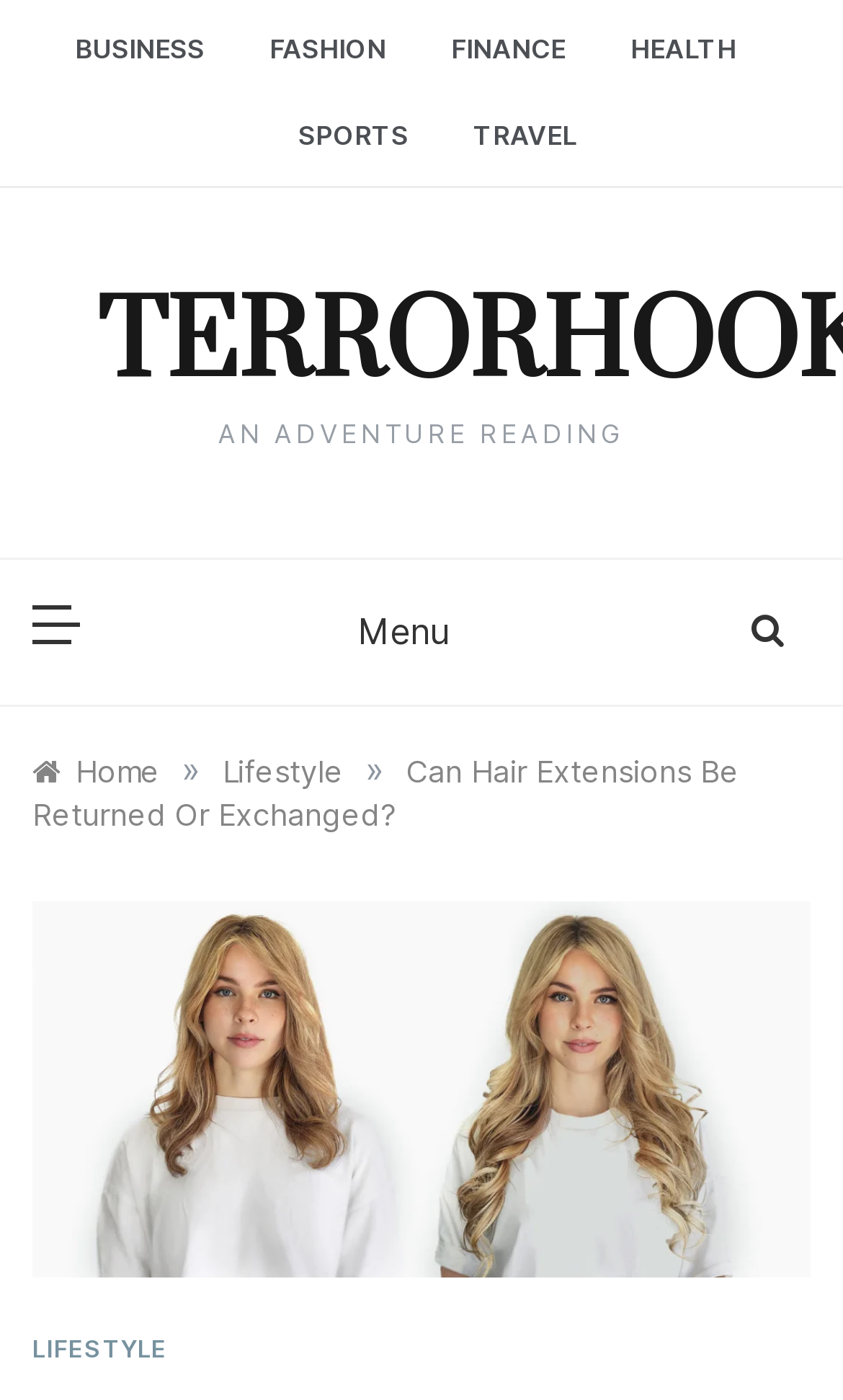Is there a navigation menu?
Based on the image, provide your answer in one word or phrase.

Yes